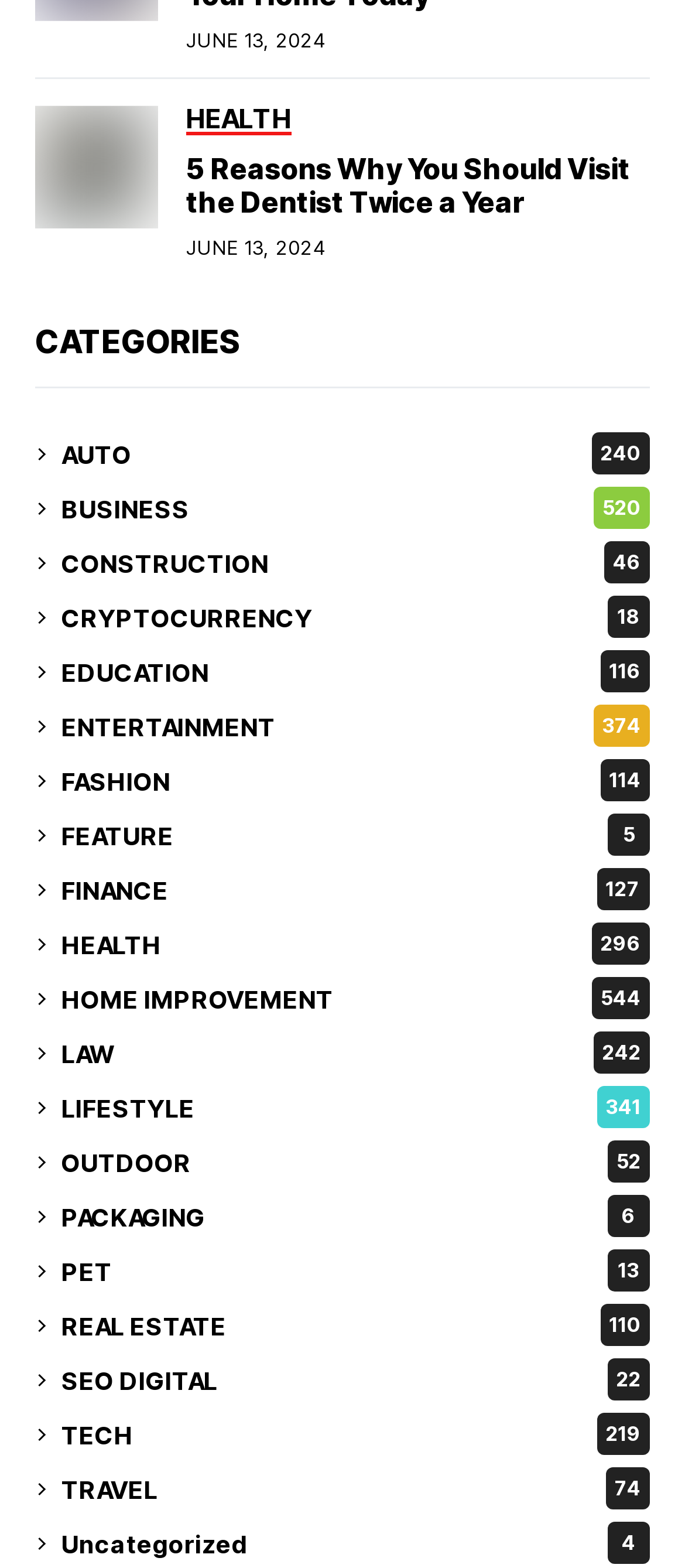Determine the bounding box coordinates of the UI element described by: "OUTDOOR52".

[0.09, 0.728, 0.949, 0.754]